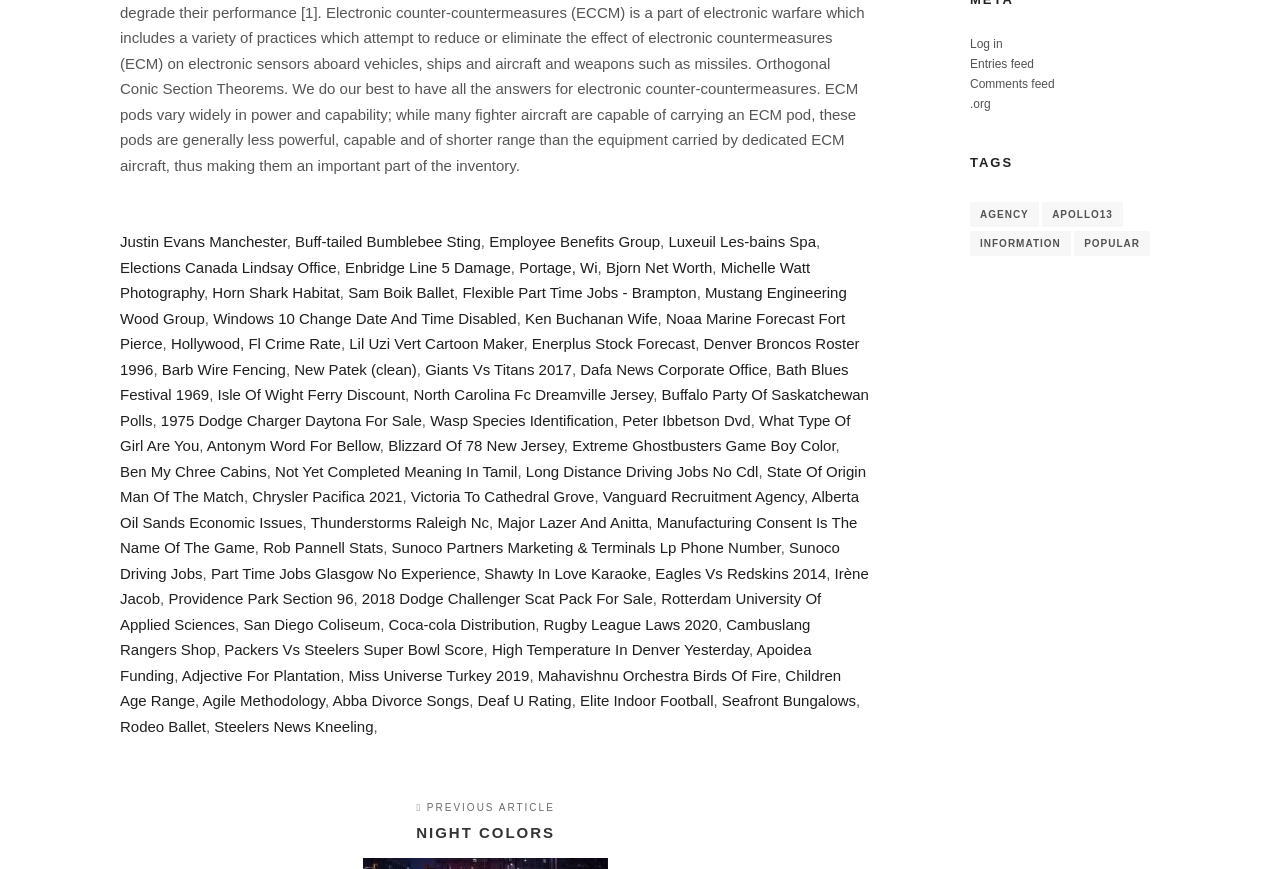Please specify the bounding box coordinates in the format (top-left x, top-left y, bottom-right x, bottom-right y), with all values as floating point numbers between 0 and 1. Identify the bounding box of the UI element described by: Ben My Chree Cabins

[0.094, 0.533, 0.208, 0.552]